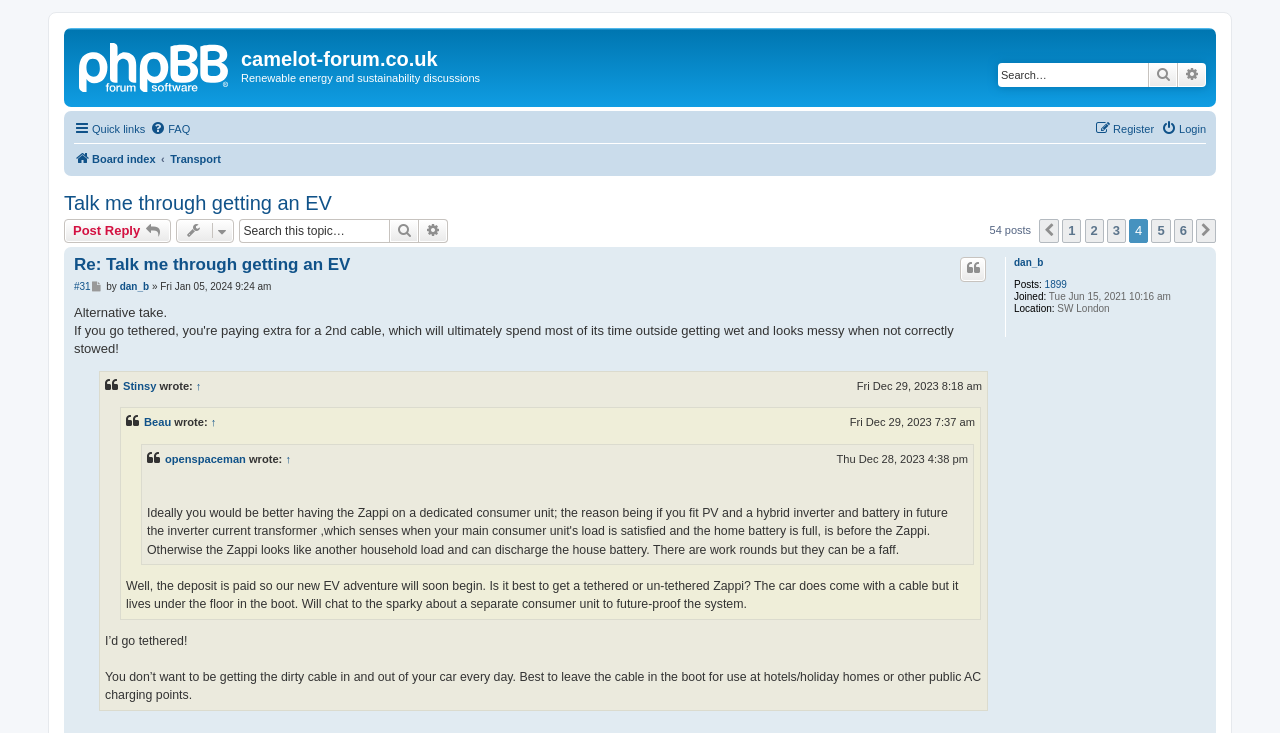Point out the bounding box coordinates of the section to click in order to follow this instruction: "Post a reply".

[0.05, 0.299, 0.133, 0.332]